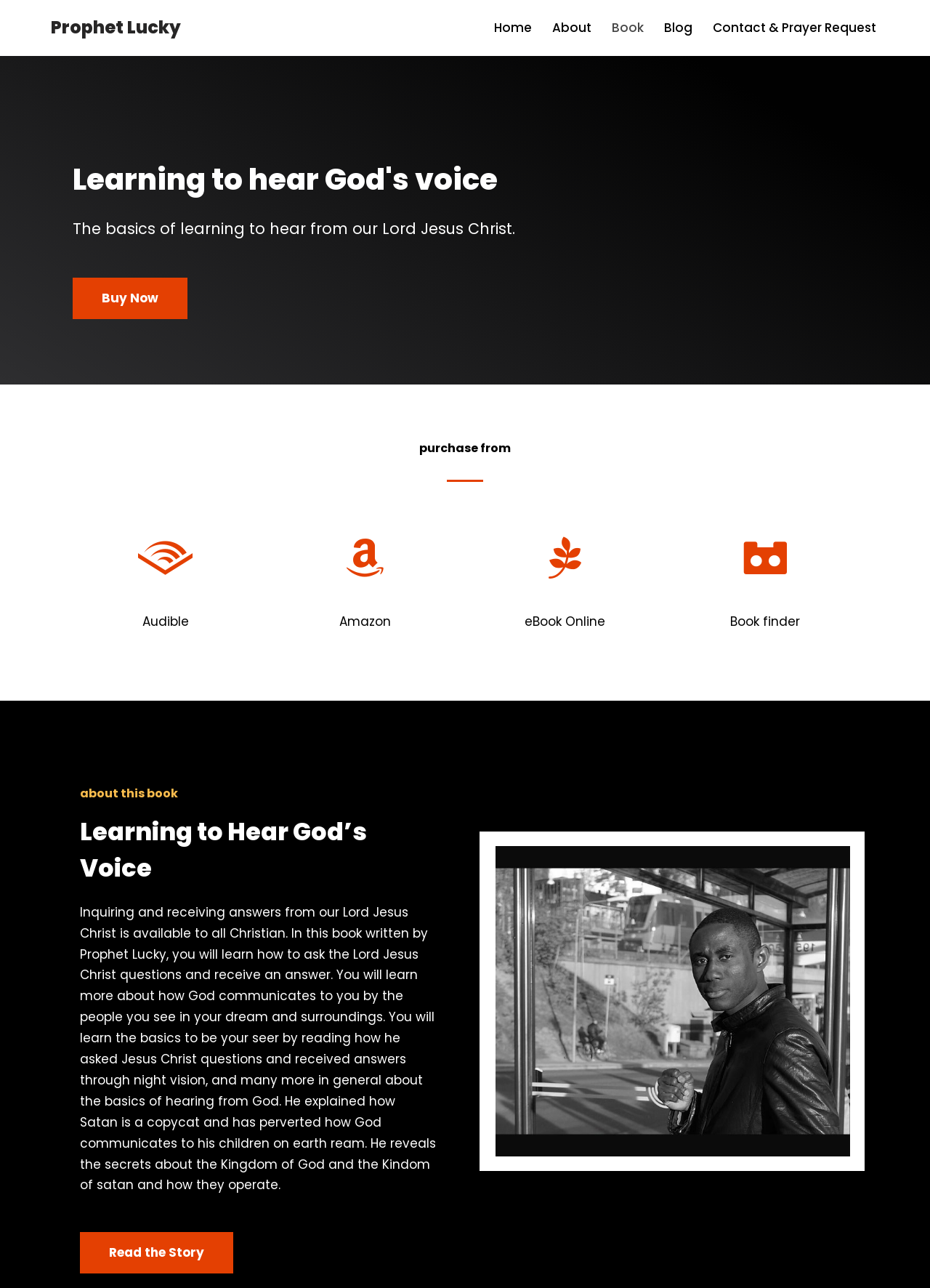Please identify the bounding box coordinates of the clickable area that will fulfill the following instruction: "Skip to content". The coordinates should be in the format of four float numbers between 0 and 1, i.e., [left, top, right, bottom].

[0.0, 0.018, 0.023, 0.029]